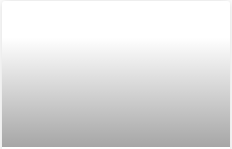Break down the image and describe every detail you can observe.

This image features a group of children from Kinyo, showcasing their joyful expressions as they engage in various activities. It is associated with the article titled "Children from Kinyo," which highlights their experiences and the community's efforts to support them. The surrounding context refers to updates about a new general manager in Kinyo, emphasizing recent developments in the area. The date of the article is noted as July 6, 2022, suggesting a timely reflection on these children's lives and their environment within the community.